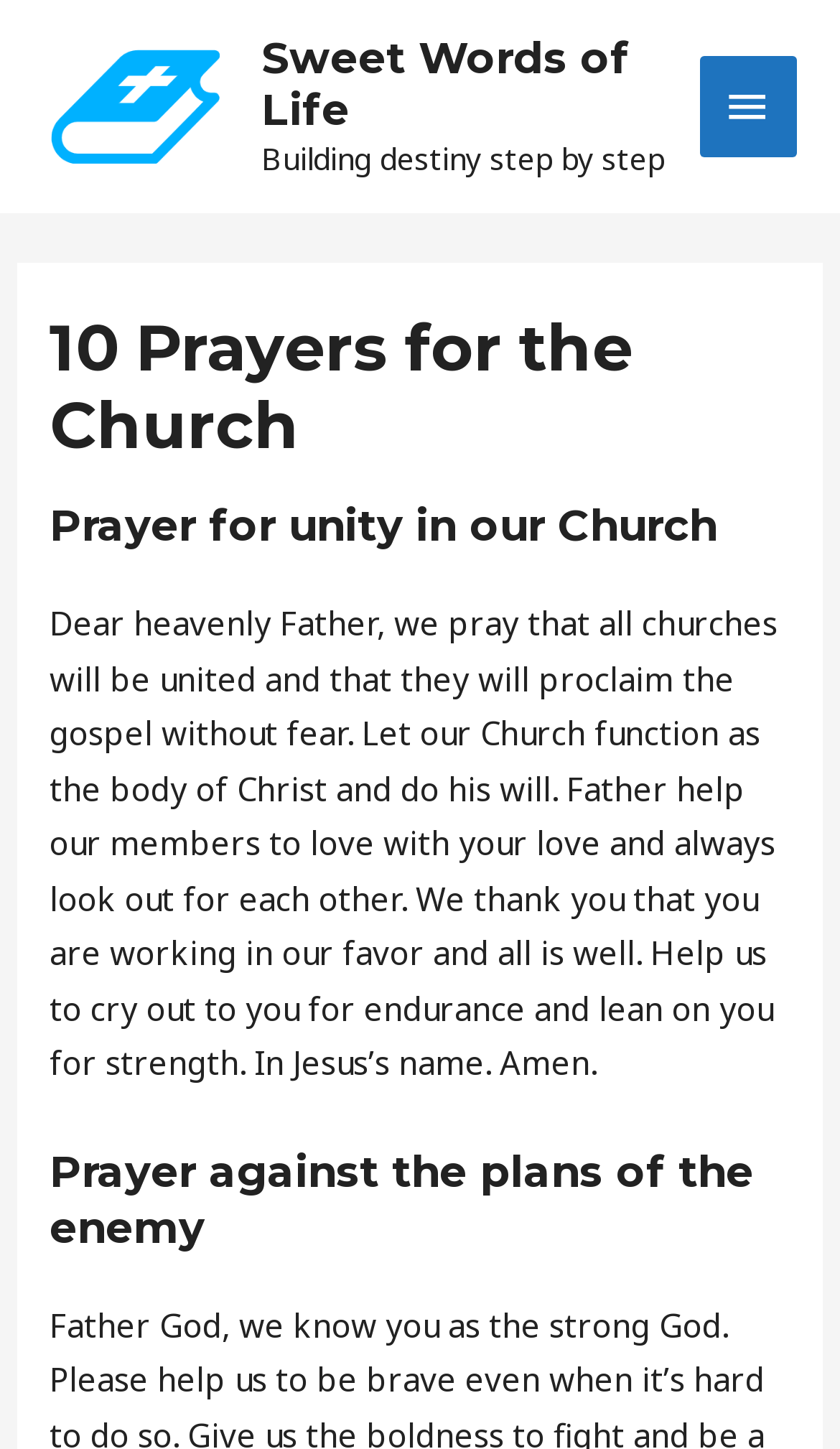Bounding box coordinates are specified in the format (top-left x, top-left y, bottom-right x, bottom-right y). All values are floating point numbers bounded between 0 and 1. Please provide the bounding box coordinate of the region this sentence describes: Sweet Words of Life

[0.311, 0.022, 0.75, 0.094]